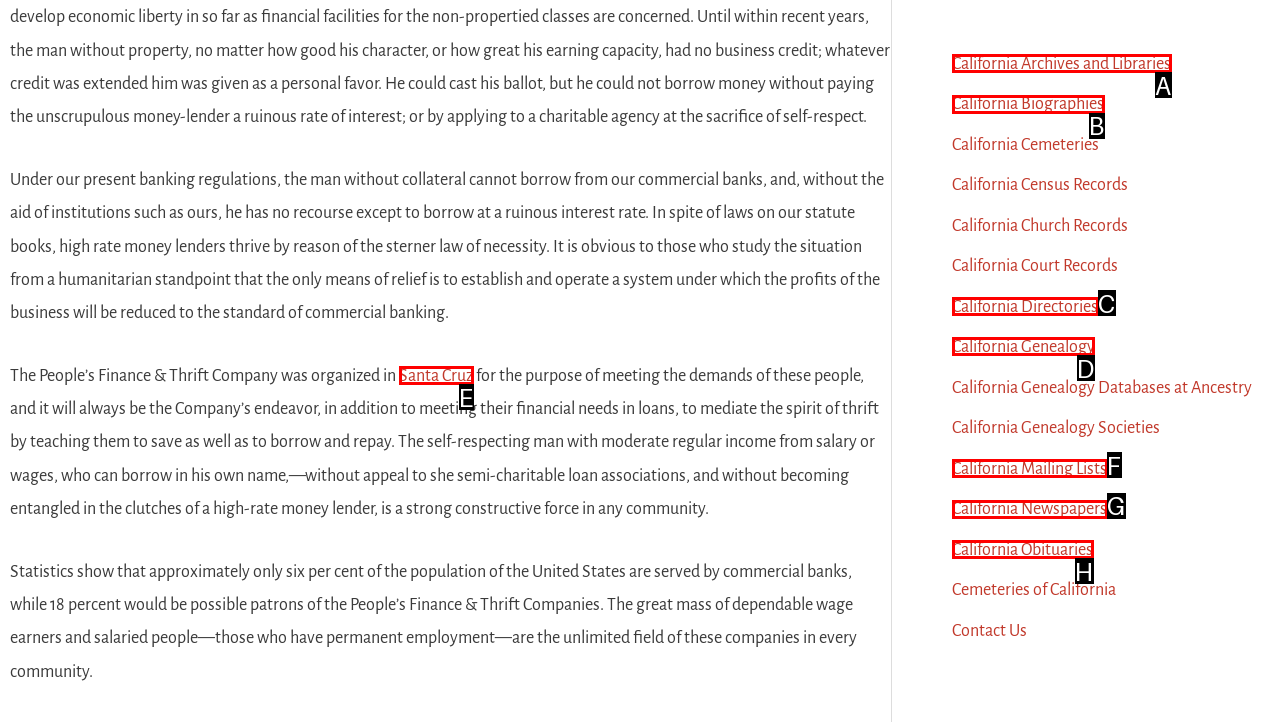Pick the HTML element that should be clicked to execute the task: Explore California Genealogy
Respond with the letter corresponding to the correct choice.

D